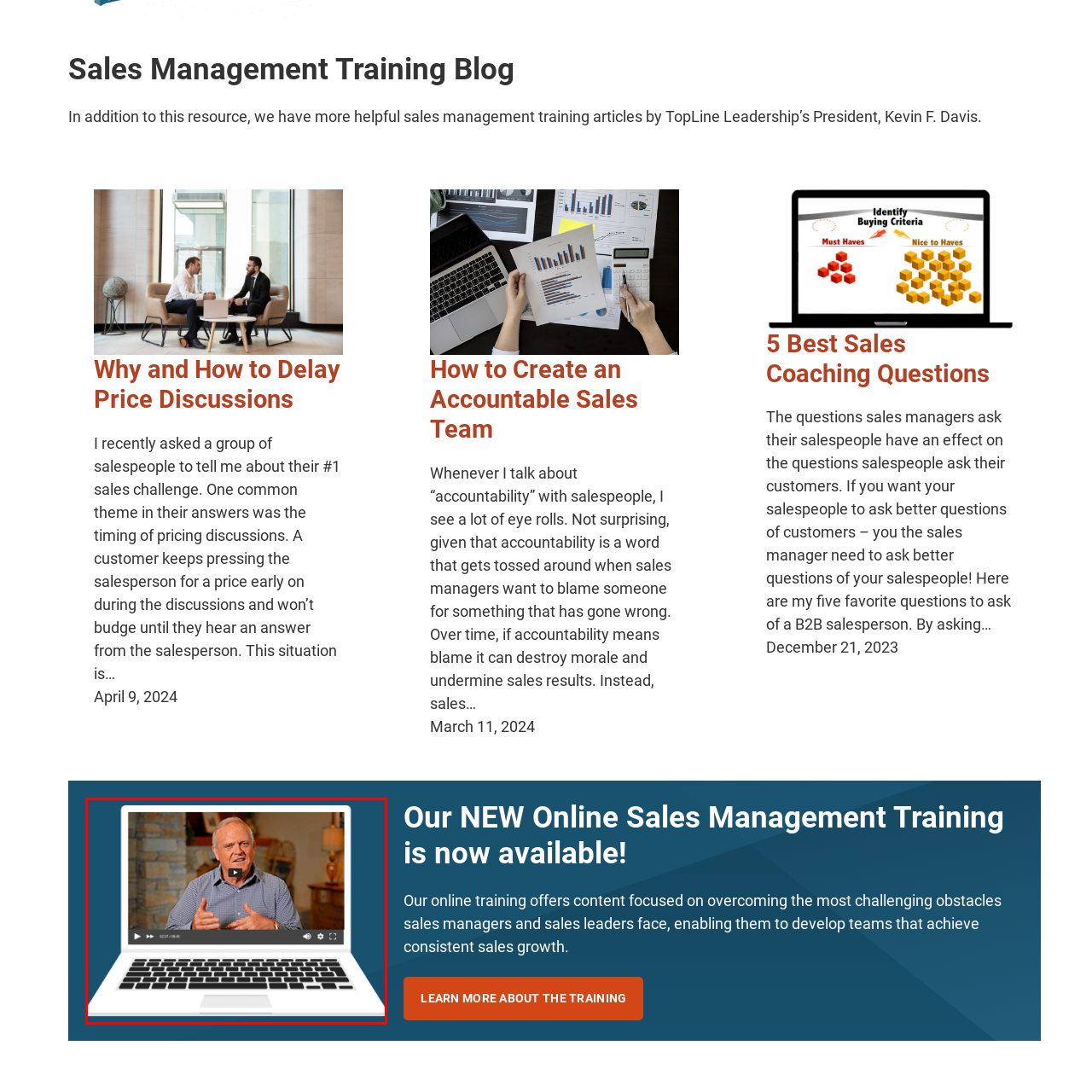Create a thorough and descriptive caption for the photo marked by the red boundary.

This image features a still from an online sales management training video. Displayed on a laptop screen, the video showcases a male speaker who appears to be engaged in a discussion, making gestures to emphasize his points. The background suggests a cozy indoor setting, possibly a living room, with soft lighting and decorative elements. The video's playback controls are visible, indicating that viewers can interact with the content. This training resource aims to help sales managers and leaders address common challenges in their roles, promoting effective strategies for achieving consistent sales growth.